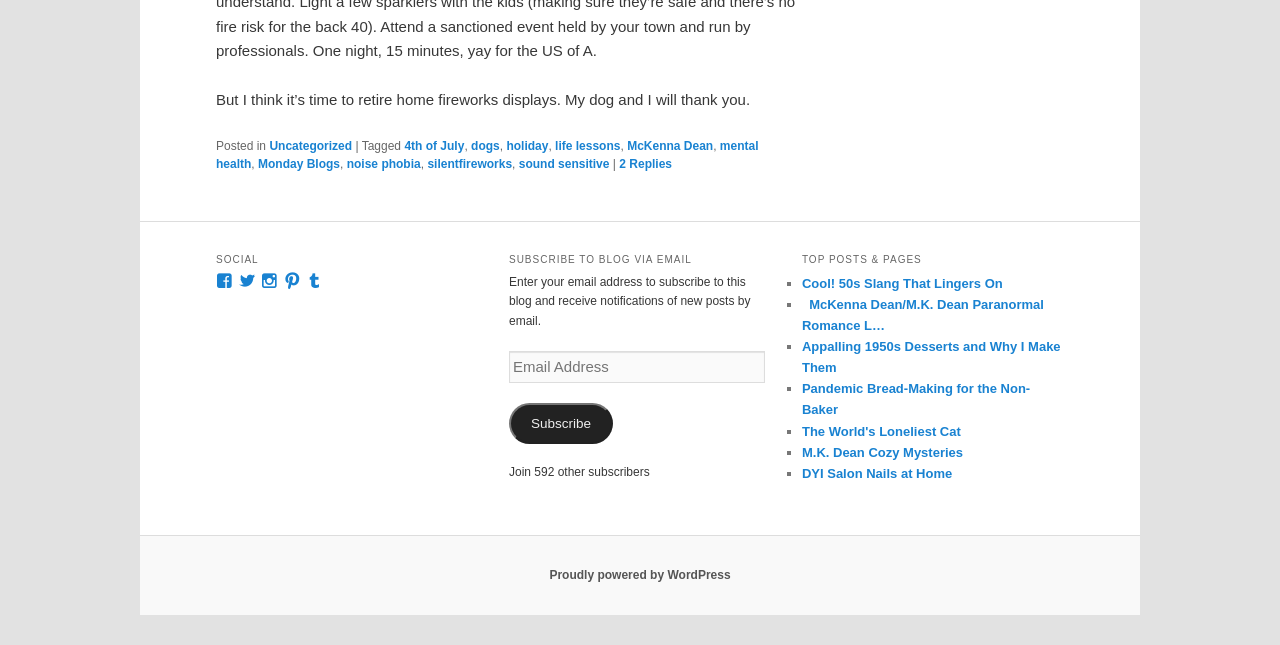What is the name of the paranormal romance series?
Please use the visual content to give a single word or phrase answer.

M.K. Dean Paranormal Romance